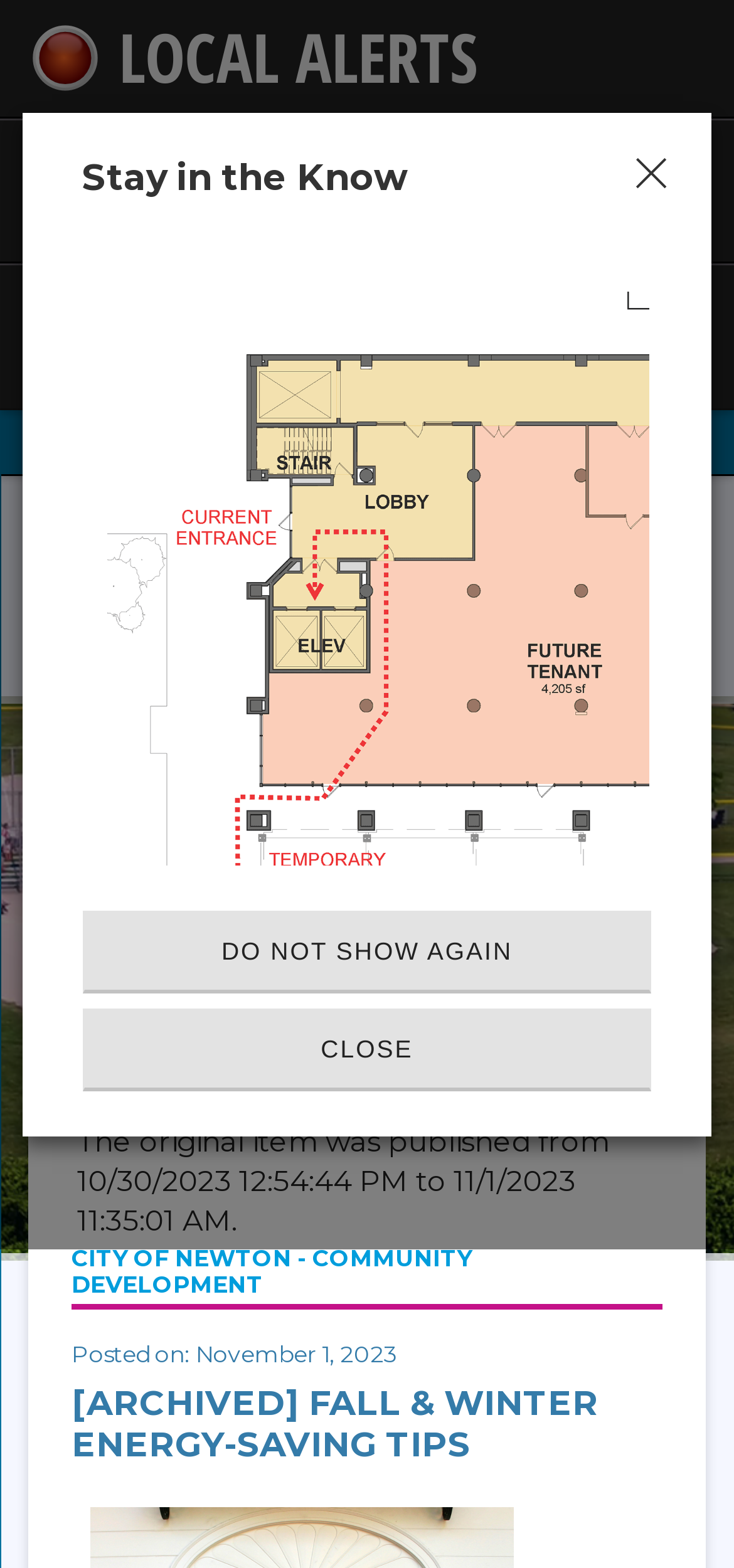Refer to the screenshot and answer the following question in detail:
What is the name of the city?

I determined the answer by looking at the root element 'News Flash • Newton, IA • CivicEngage' which indicates that the webpage is related to the city of Newton.